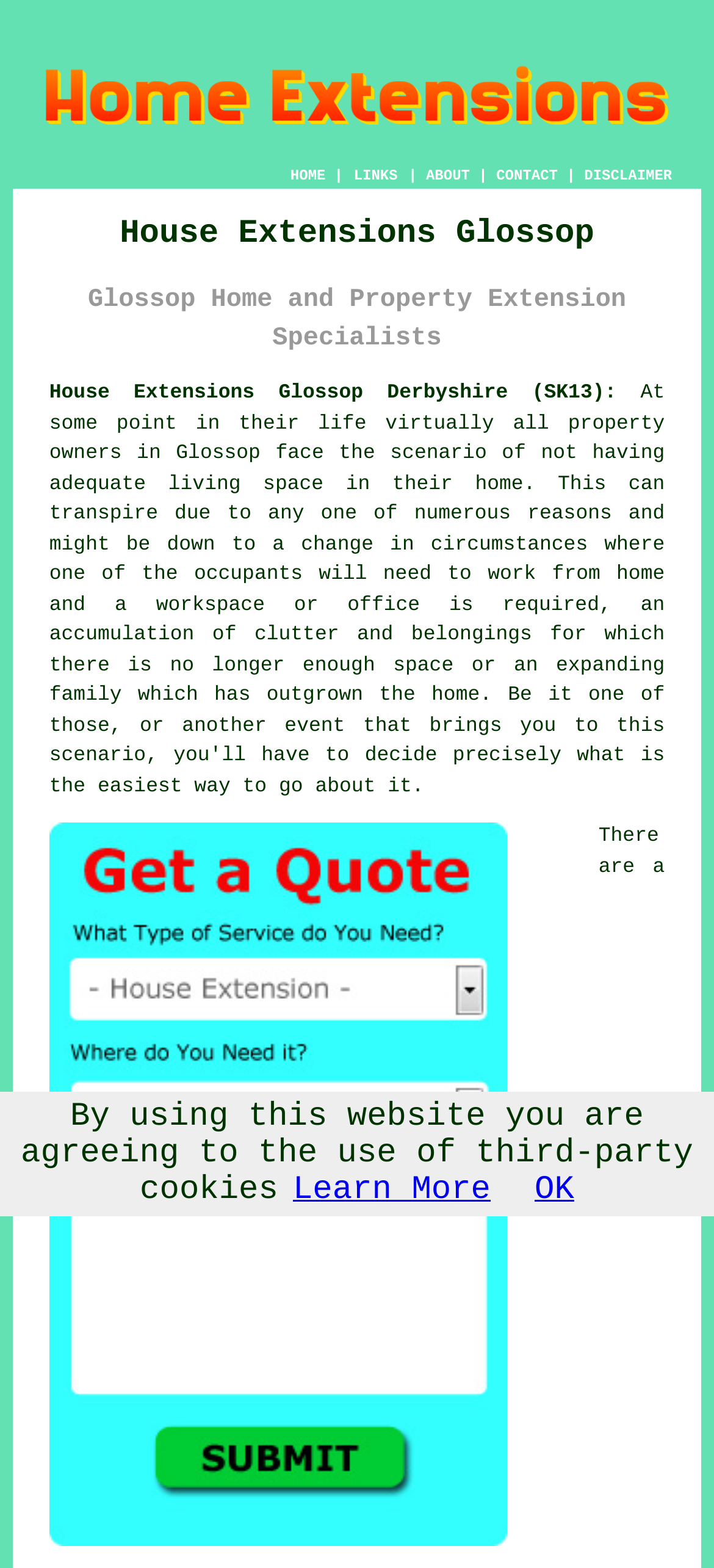Using the webpage screenshot, locate the HTML element that fits the following description and provide its bounding box: "LINKS".

[0.493, 0.106, 0.56, 0.119]